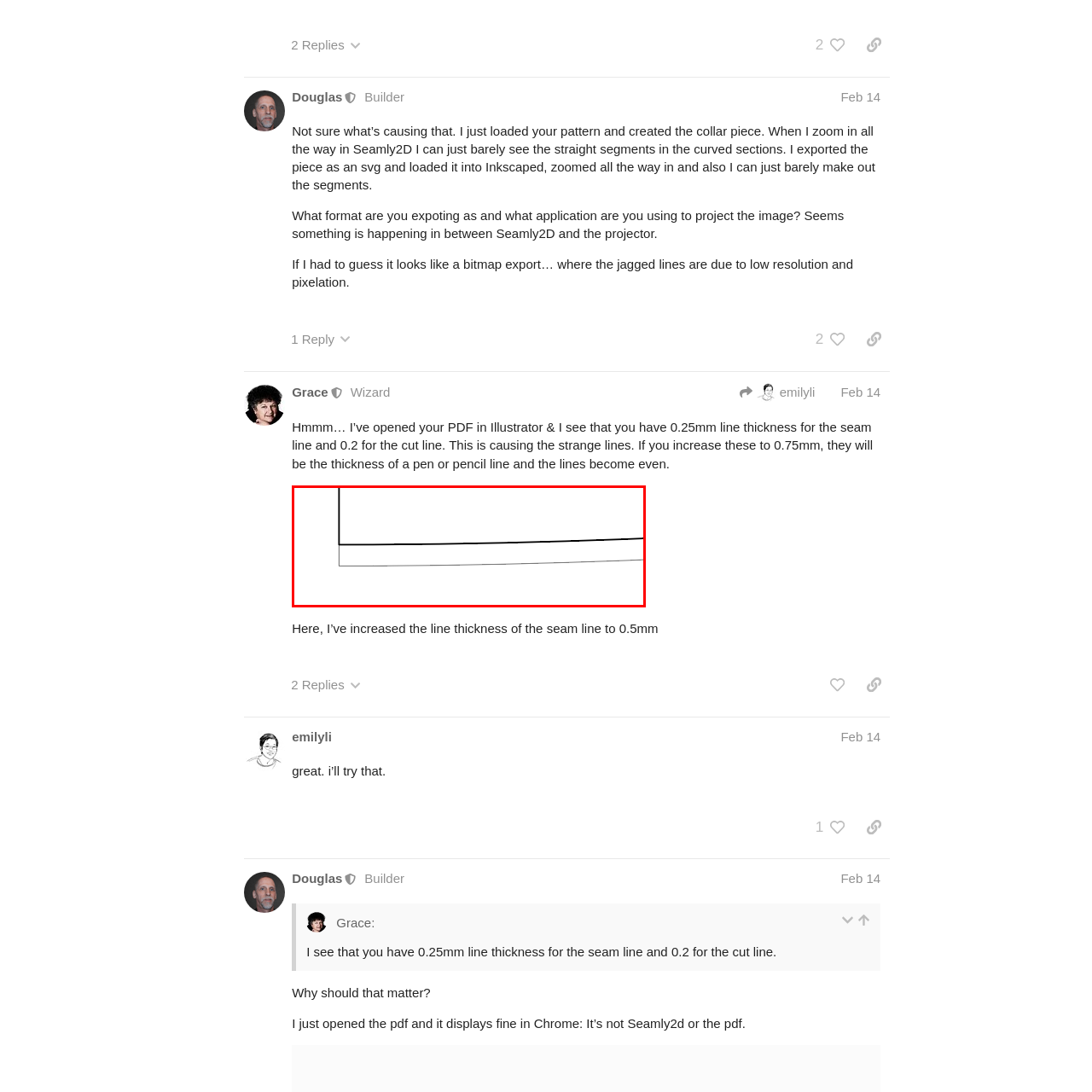Provide a comprehensive description of the image highlighted within the red bounding box.

The image depicts a design featuring a pattern piece that has been modified to enhance the visibility of the seam lines. The lines are draft-like and exhibit a clear variation in thickness, demonstrating a recommendation to adjust the seam line thickness to 0.5mm for improved clarity and precision in the final output. This adjustment is suggested to prevent any jagged or pixelated appearance that may occur with lower resolution exports. The context suggests a conversation among users discussing techniques related to digital design tools, specifically regarding line thickness in applications like Illustrator or Seamly2D.